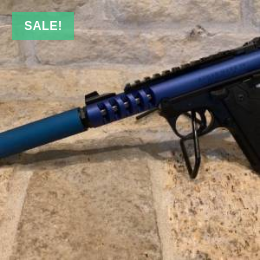Answer the question in one word or a short phrase:
What is the color of the silencer?

Blue